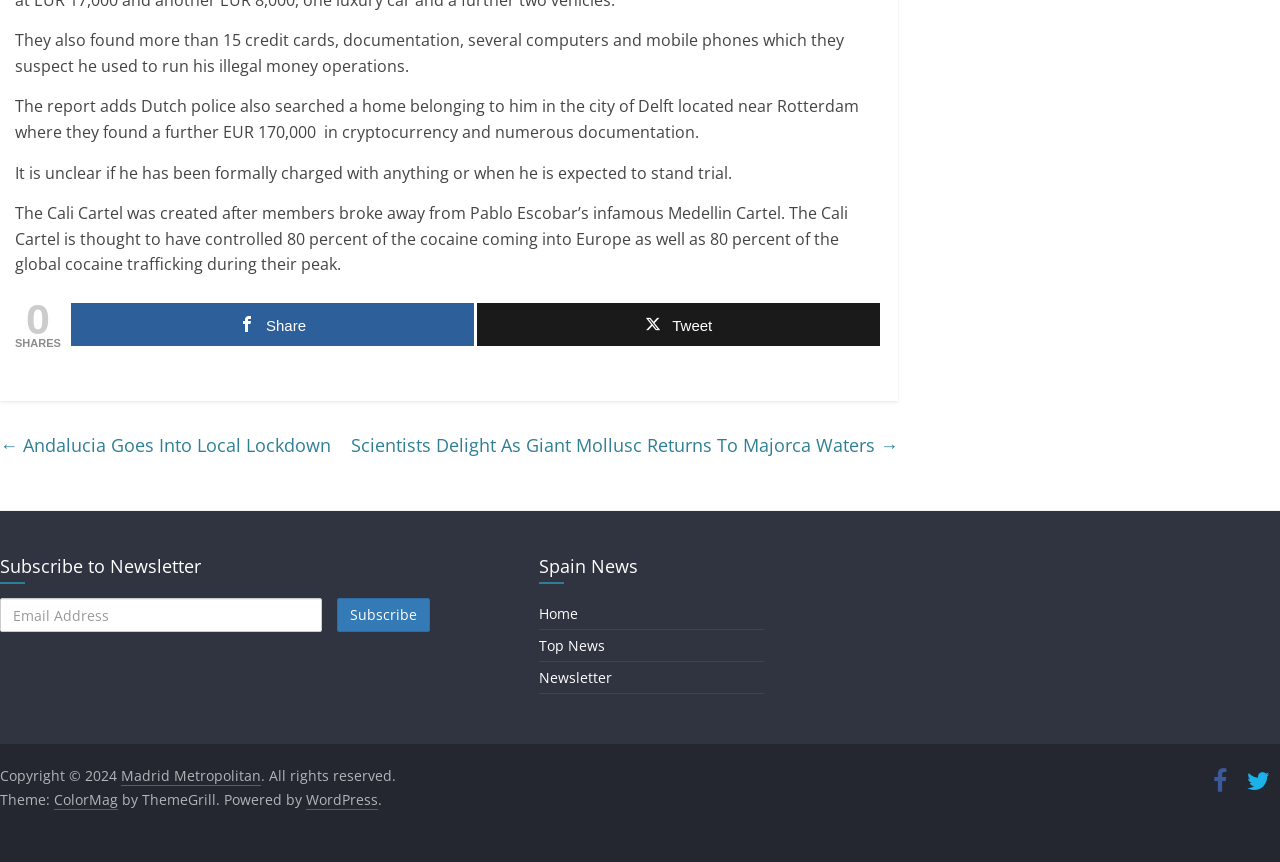Determine the bounding box coordinates of the clickable element to complete this instruction: "Share". Provide the coordinates in the format of four float numbers between 0 and 1, [left, top, right, bottom].

[0.055, 0.351, 0.37, 0.401]